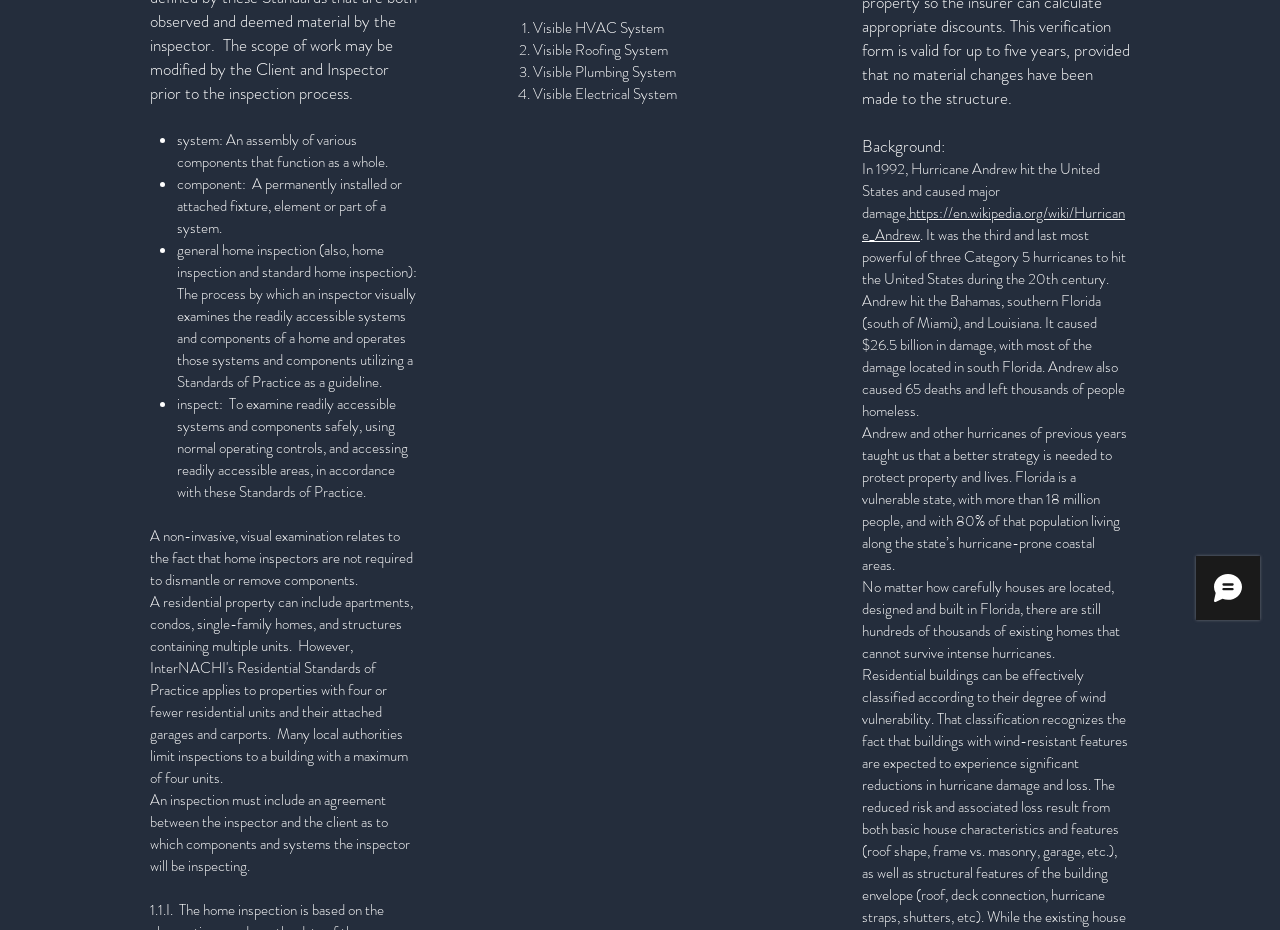Using the format (top-left x, top-left y, bottom-right x, bottom-right y), provide the bounding box coordinates for the described UI element. All values should be floating point numbers between 0 and 1: https://en.wikipedia.org/wiki/Hurricane_Andrew

[0.673, 0.217, 0.879, 0.265]